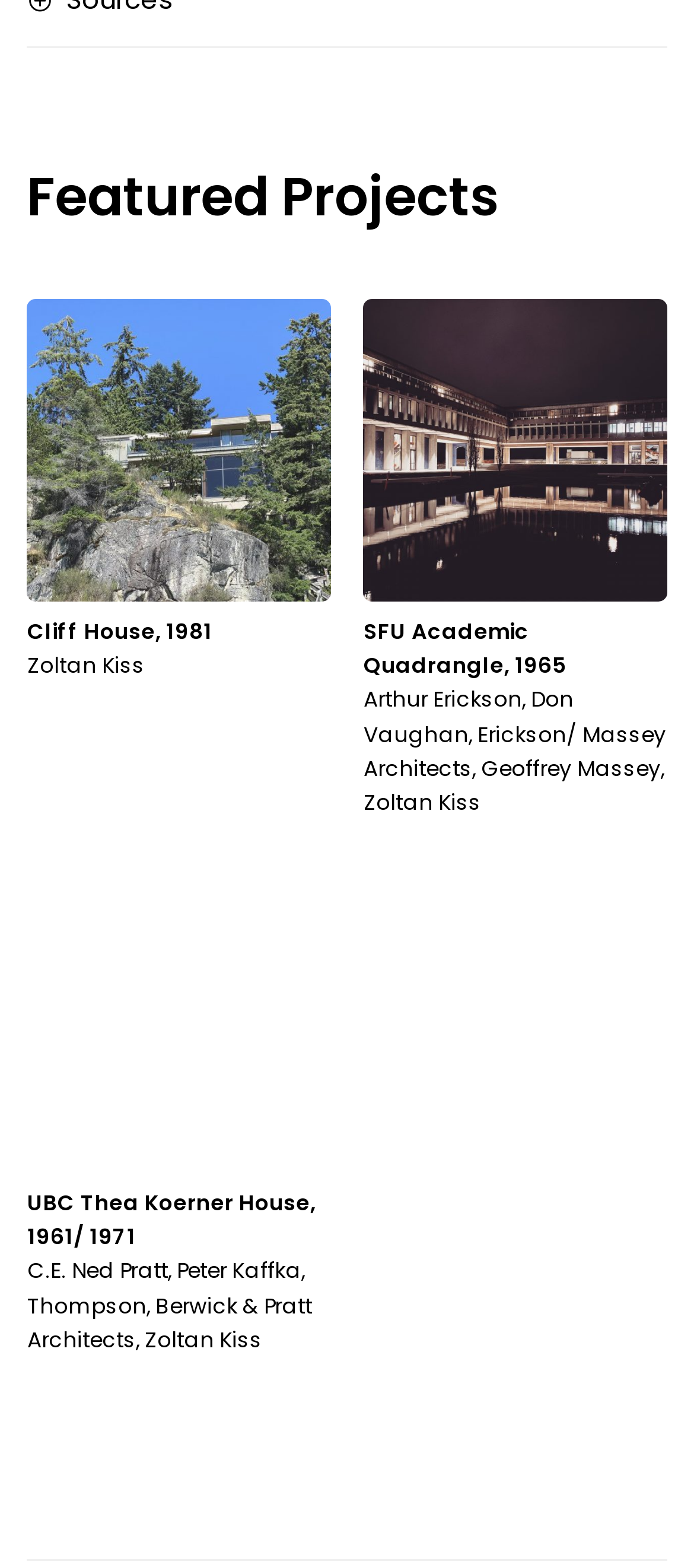Identify the bounding box coordinates for the region to click in order to carry out this instruction: "Explore Cliff House, 1981". Provide the coordinates using four float numbers between 0 and 1, formatted as [left, top, right, bottom].

[0.04, 0.191, 0.476, 0.384]